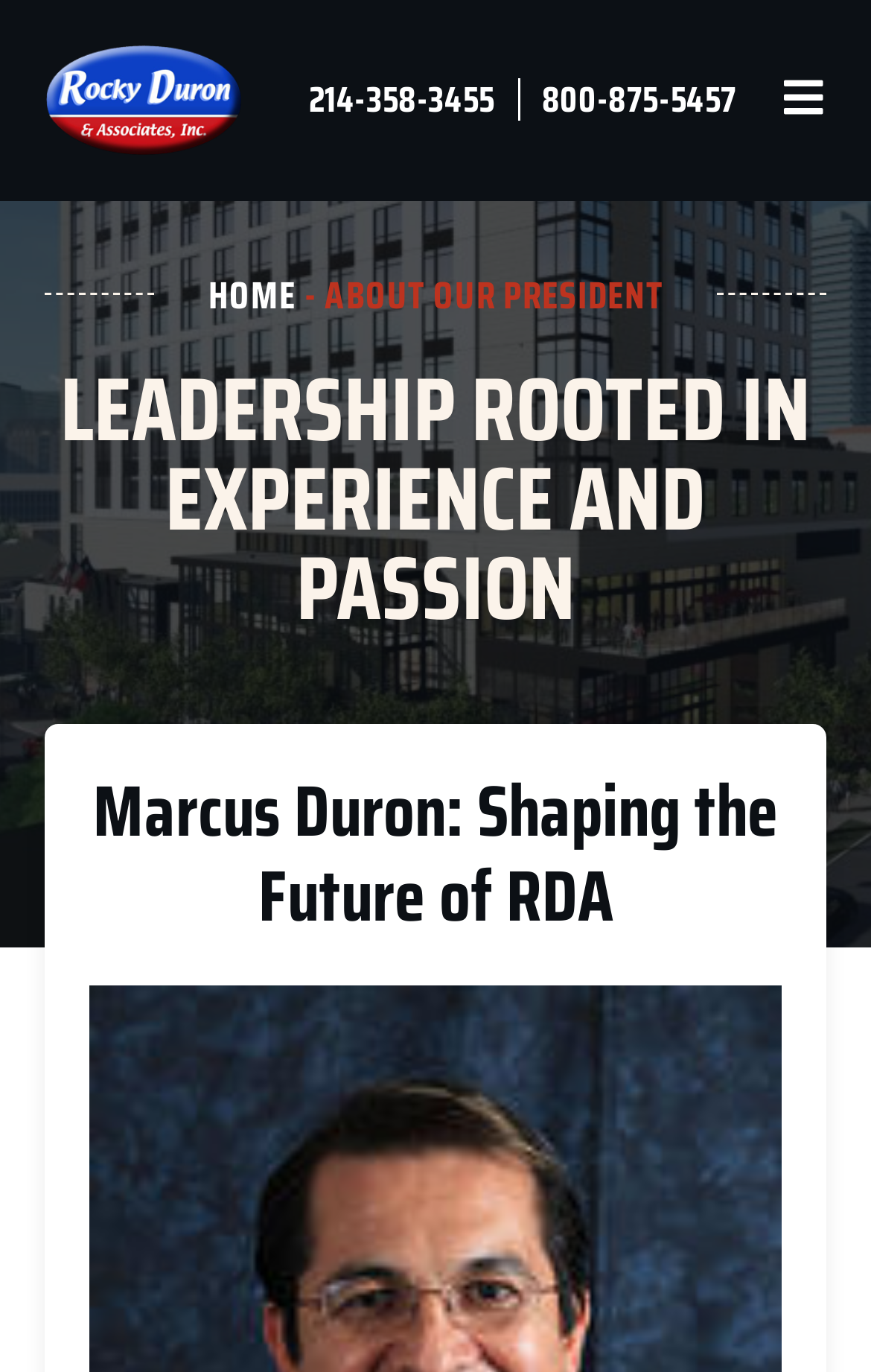What is the theme of the webpage?
By examining the image, provide a one-word or phrase answer.

Leadership